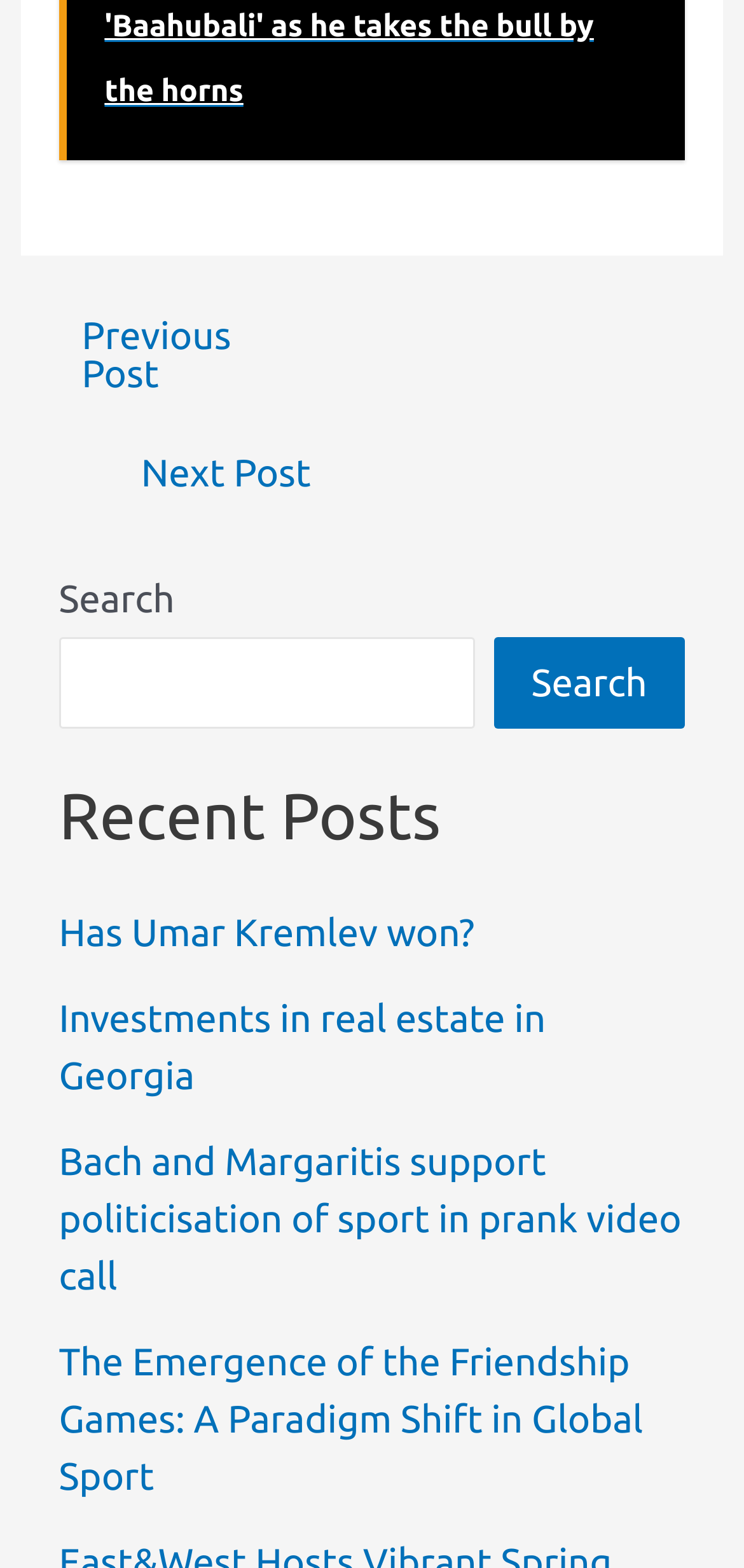Bounding box coordinates are specified in the format (top-left x, top-left y, bottom-right x, bottom-right y). All values are floating point numbers bounded between 0 and 1. Please provide the bounding box coordinate of the region this sentence describes: Search

[0.663, 0.407, 0.921, 0.465]